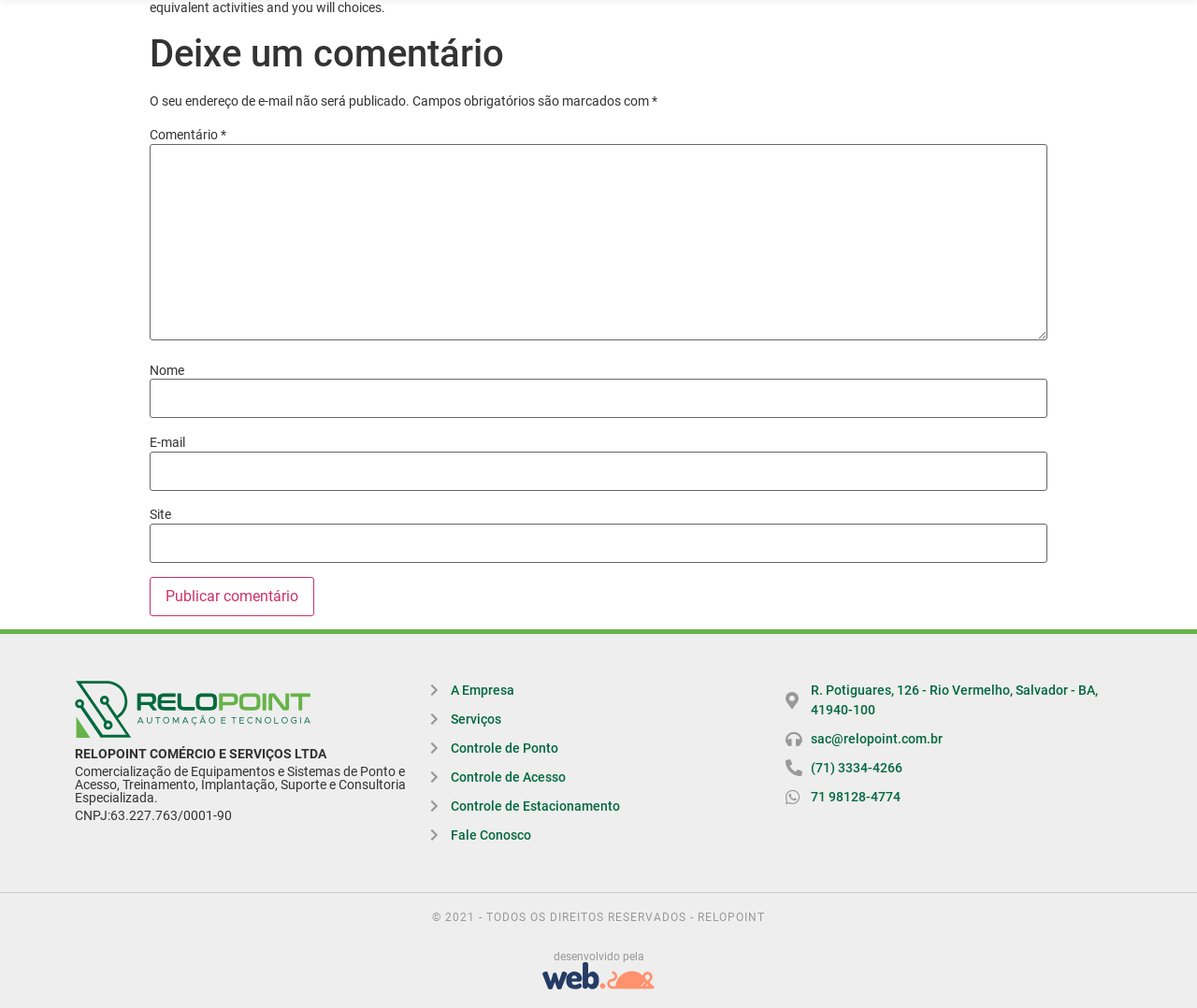Please determine the bounding box coordinates of the element's region to click in order to carry out the following instruction: "Click on 'Improved health:' link". The coordinates should be four float numbers between 0 and 1, i.e., [left, top, right, bottom].

None